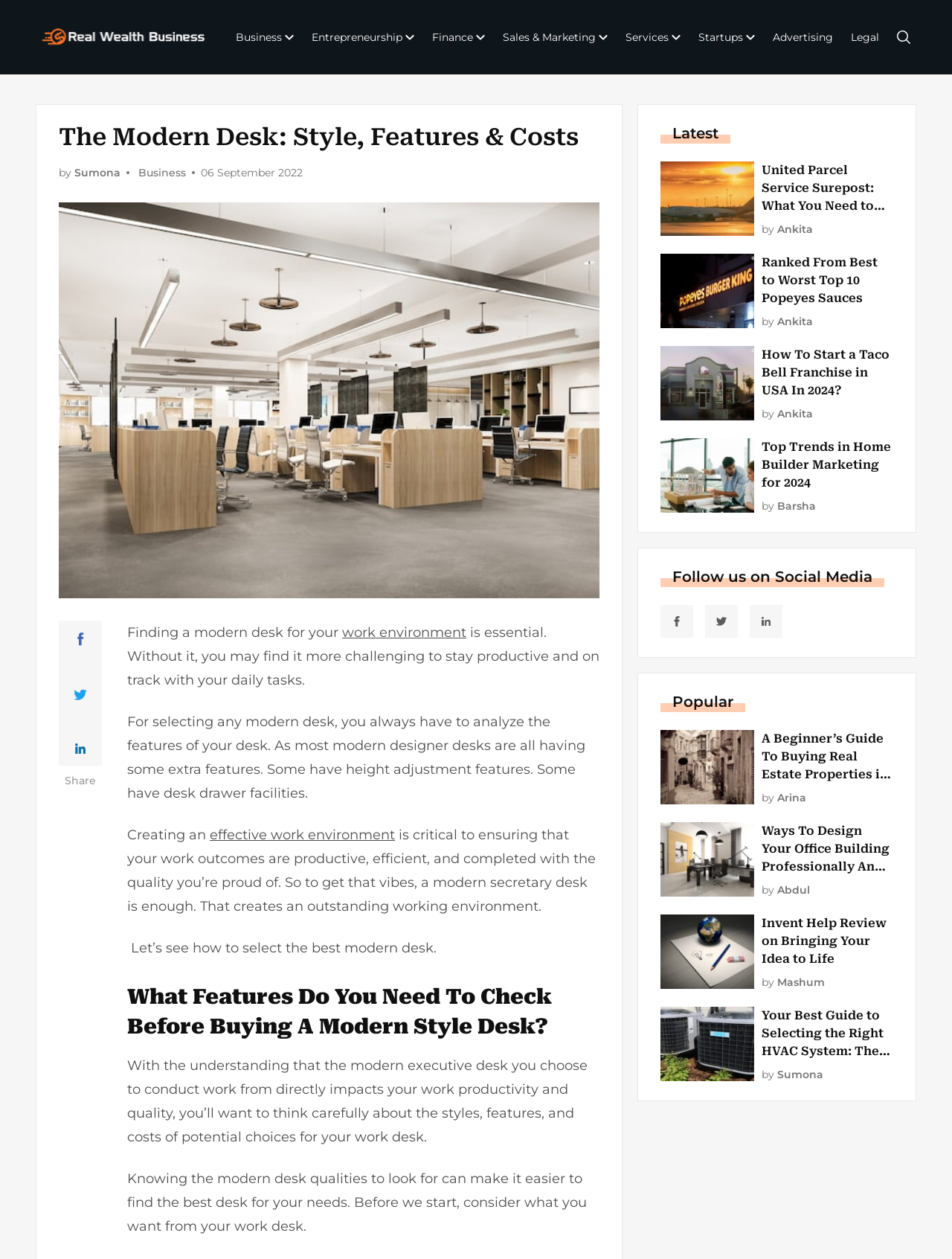What type of environment is the modern desk for?
Using the image provided, answer with just one word or phrase.

Work environment